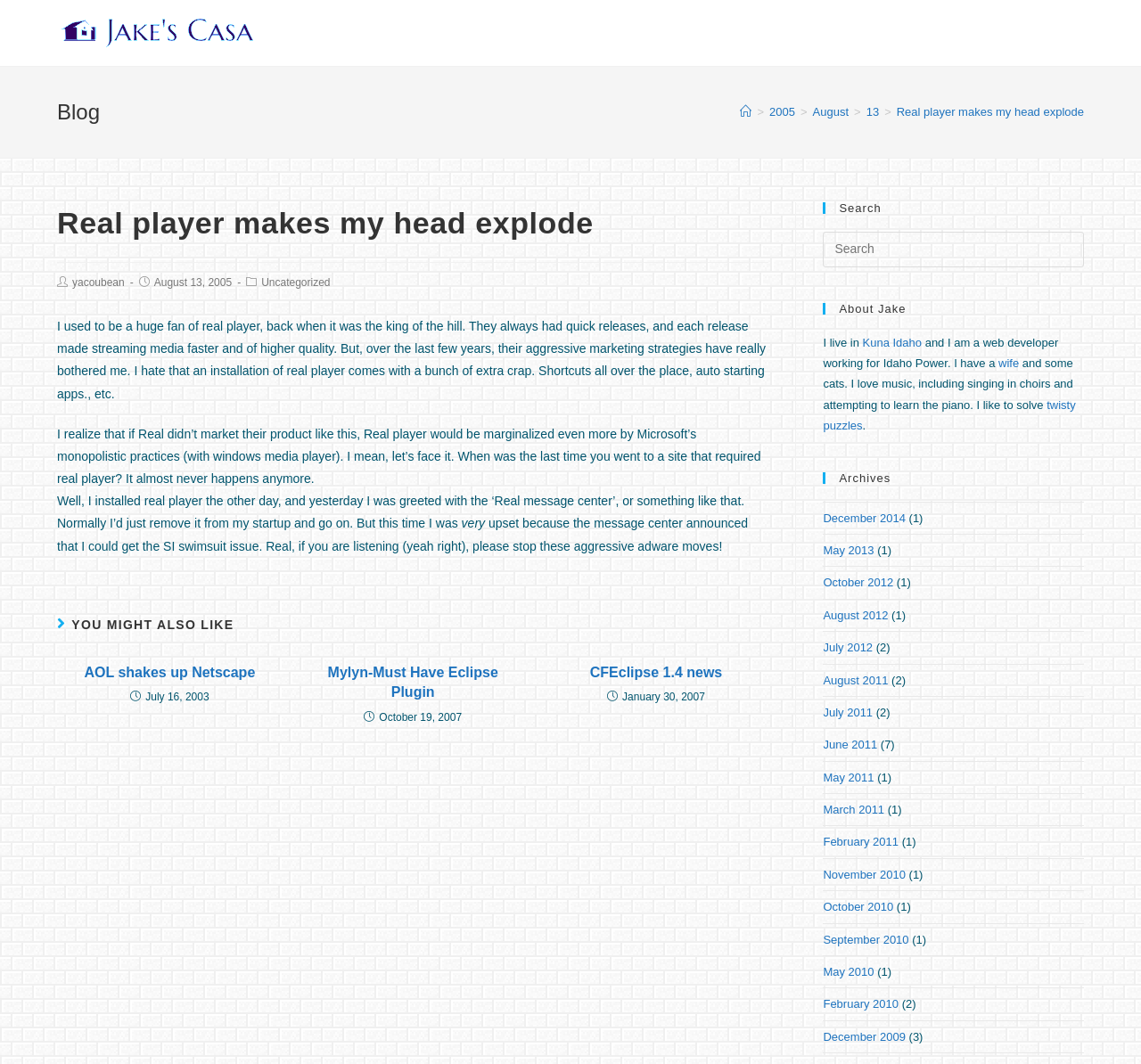Deliver a detailed narrative of the webpage's visual and textual elements.

This webpage is a blog post titled "Real player makes my head explode" on a website called "Jake's Casa". The page has a header section at the top with a link to the website's home page and a navigation menu with breadcrumbs showing the current page's location. Below the header, there is a main content area with a heading that matches the page title.

The main content area is divided into several sections. The first section is the blog post itself, which discusses the author's frustration with Real Player's aggressive marketing strategies. The post is written in a conversational tone and includes several paragraphs of text.

Below the blog post, there is a section titled "YOU MIGHT ALSO LIKE" that lists three related articles with headings, links, and publication dates. Each article is displayed in a separate block with a heading and a link to the full article.

To the right of the main content area, there is a sidebar with several sections. The first section is a search box with a heading and a text input field. Below the search box, there is a section about the author, Jake, which includes a brief bio and links to his location and interests.

Further down the sidebar, there is a section titled "Archives" that lists links to blog posts from different months and years, with the number of posts in each month indicated in parentheses.

Overall, the webpage has a simple and clean layout with a focus on the blog post content and related articles, as well as some additional information about the author and the website's archives.